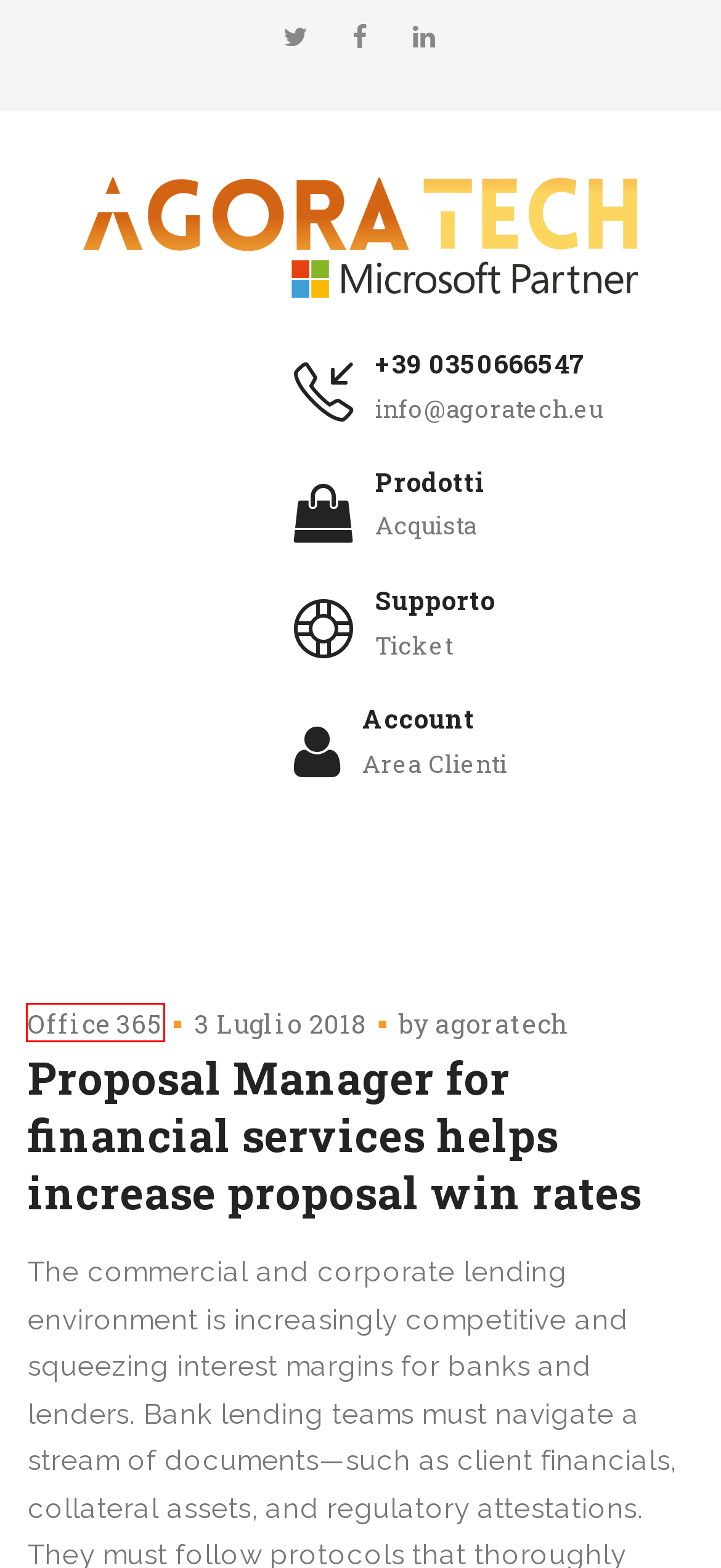You have a screenshot showing a webpage with a red bounding box highlighting an element. Choose the webpage description that best fits the new webpage after clicking the highlighted element. The descriptions are:
A. Privacy Policy di www.agoratech.eu
B. Office 365 Archivi | Agora Tech
C. Agora Tech
D. office 365 Archivi | Agora Tech
E. AGORA TECH - partner Microsoft certificato
F. Agora Tech - clientarea
G. Cookie Policy (UE) | Agora Tech
H. Agora Tech - tickets

B